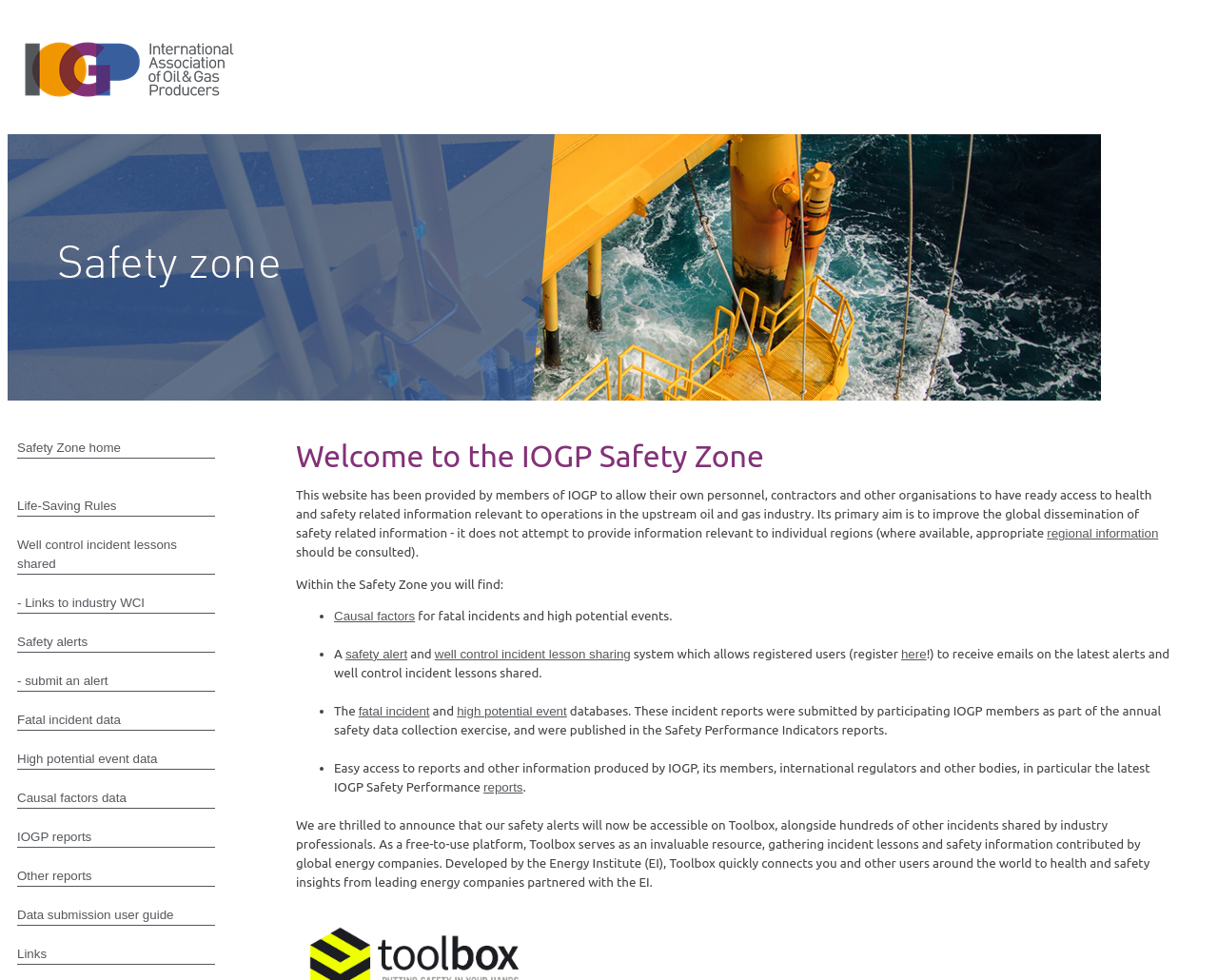Specify the bounding box coordinates of the region I need to click to perform the following instruction: "Click the 'Causal factors' link". The coordinates must be four float numbers in the range of 0 to 1, i.e., [left, top, right, bottom].

[0.274, 0.621, 0.341, 0.636]